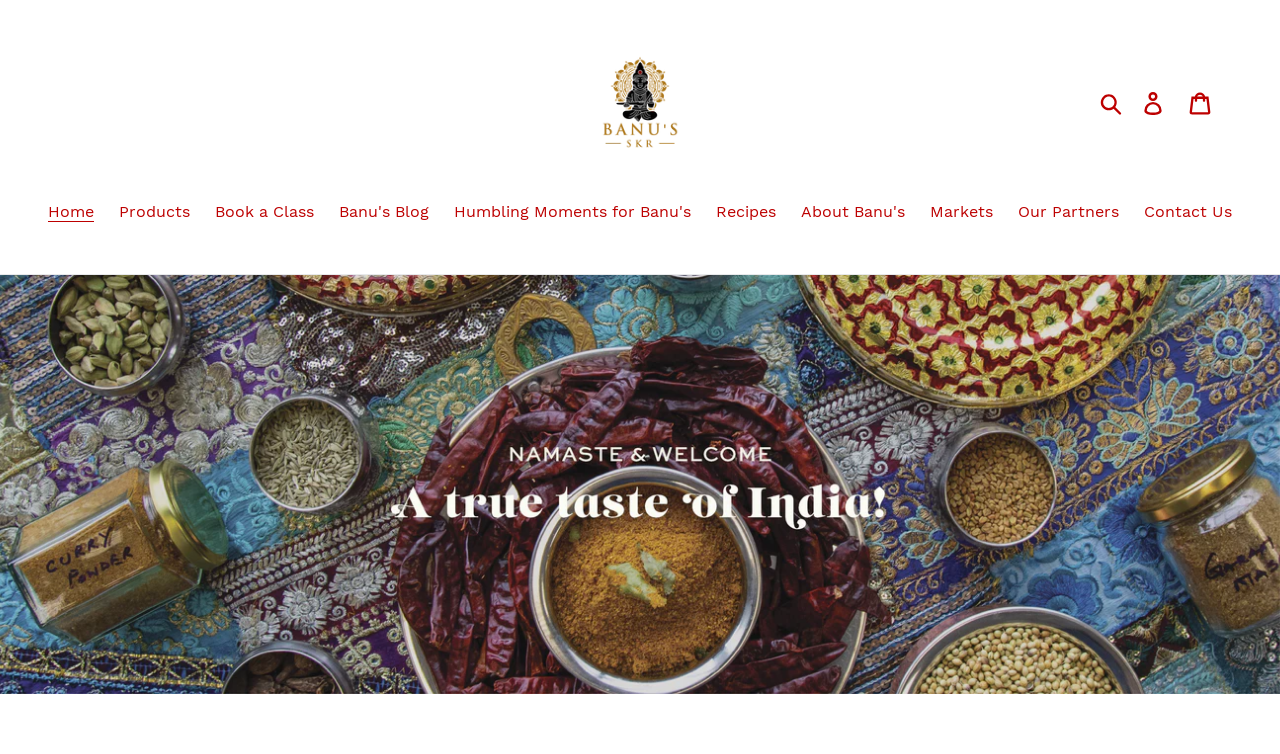What is the name of the Indian cooking class provider?
Your answer should be a single word or phrase derived from the screenshot.

Banu's